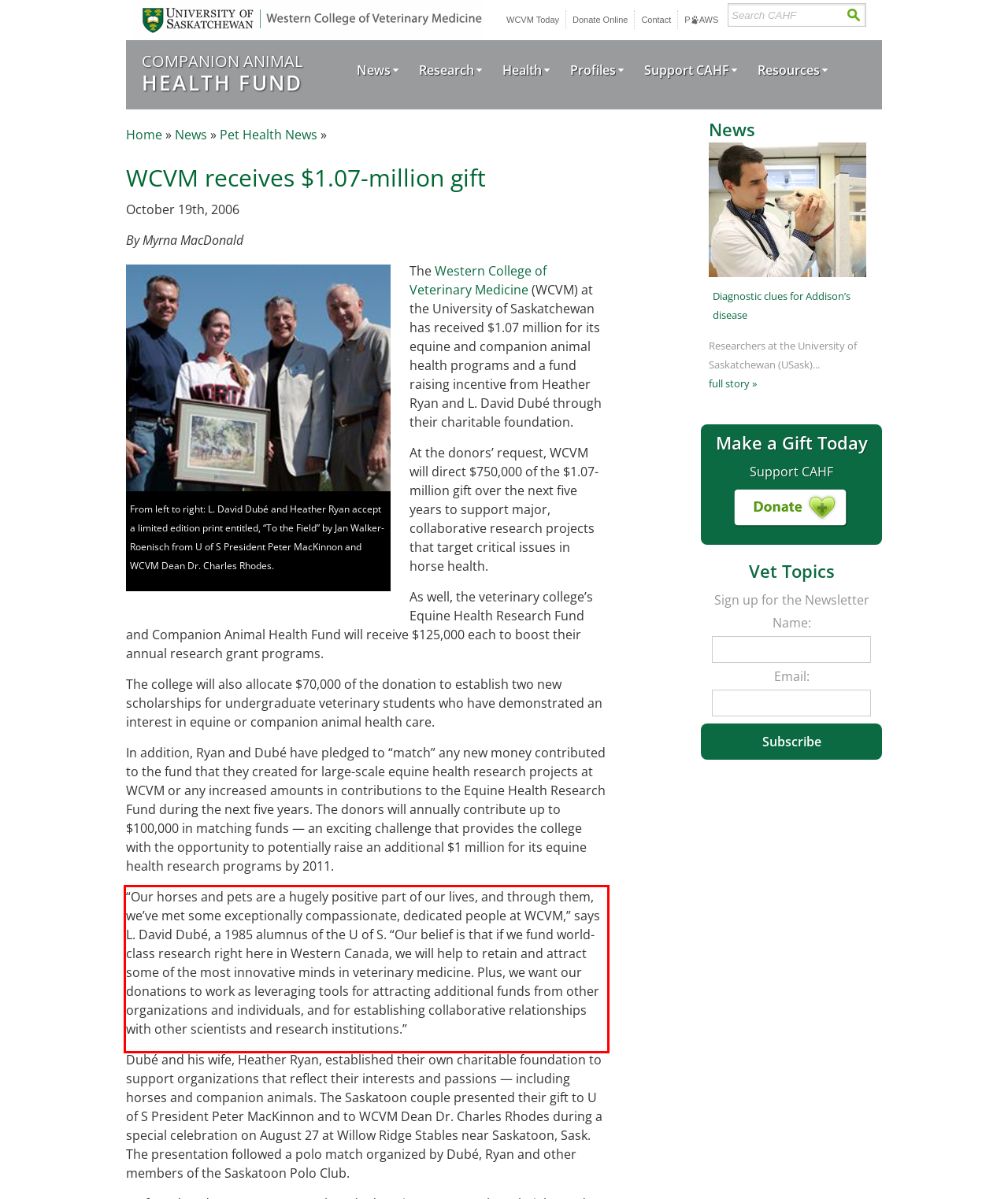With the given screenshot of a webpage, locate the red rectangle bounding box and extract the text content using OCR.

“Our horses and pets are a hugely positive part of our lives, and through them, we’ve met some exceptionally compassionate, dedicated people at WCVM,” says L. David Dubé, a 1985 alumnus of the U of S. “Our belief is that if we fund world-class research right here in Western Canada, we will help to retain and attract some of the most innovative minds in veterinary medicine. Plus, we want our donations to work as leveraging tools for attracting additional funds from other organizations and individuals, and for establishing collaborative relationships with other scientists and research institutions.”